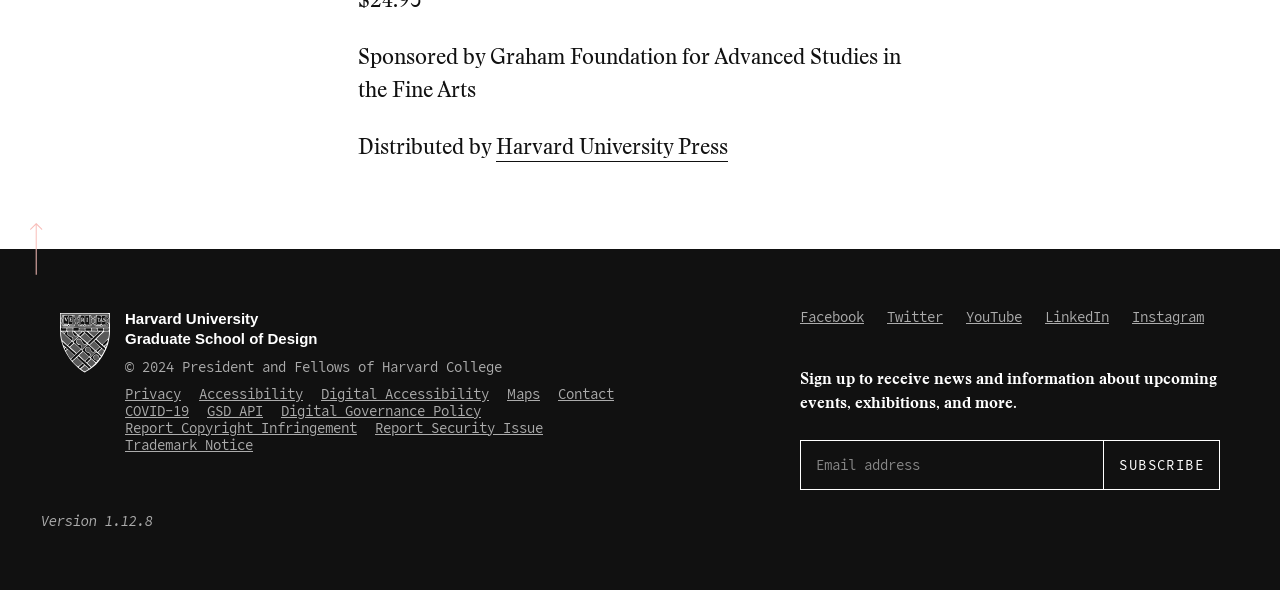Determine the bounding box coordinates for the region that must be clicked to execute the following instruction: "Visit Harvard University Graduate School of Design".

[0.098, 0.523, 0.248, 0.592]